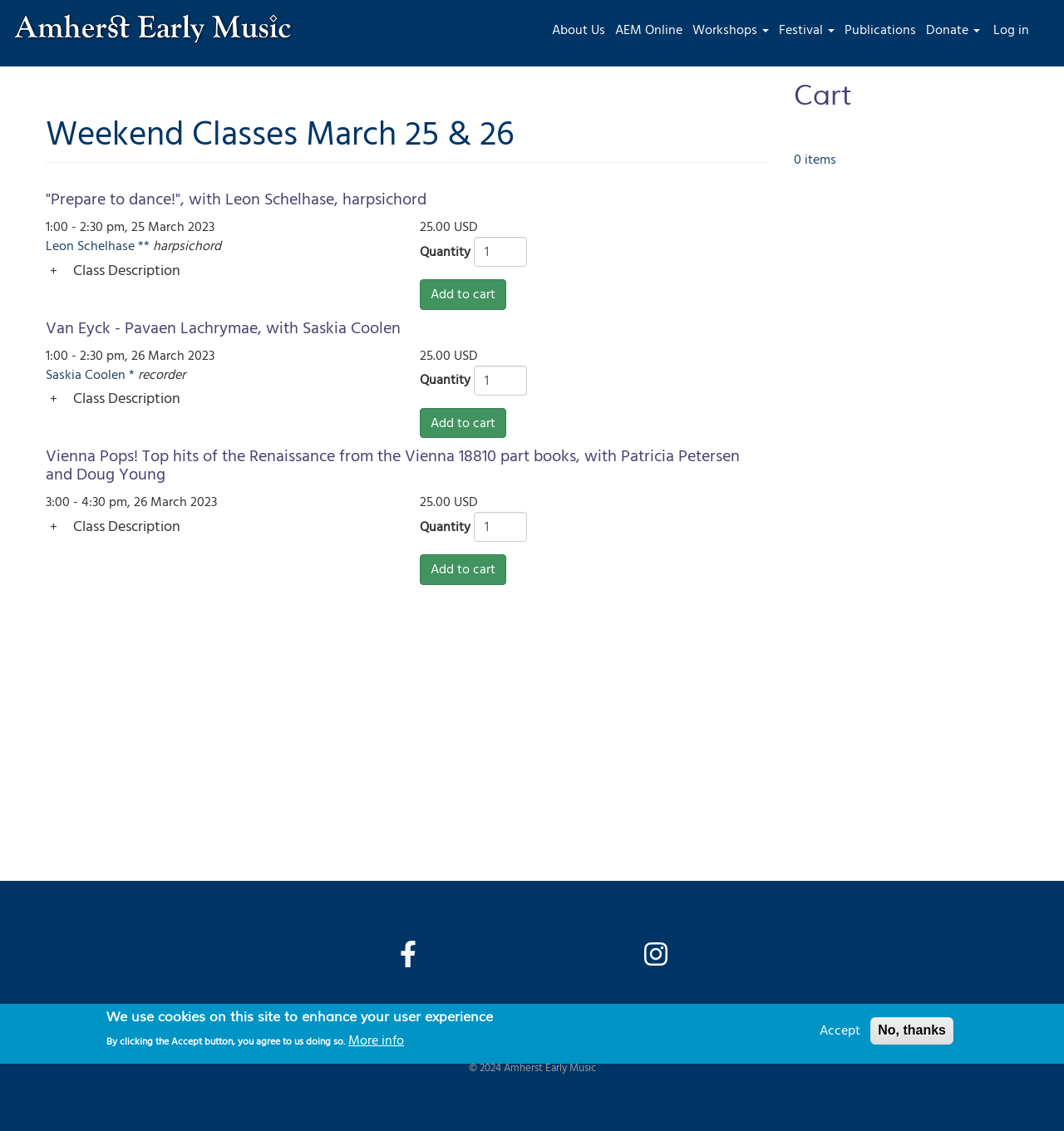How many items are in the shopping cart? Based on the screenshot, please respond with a single word or phrase.

0